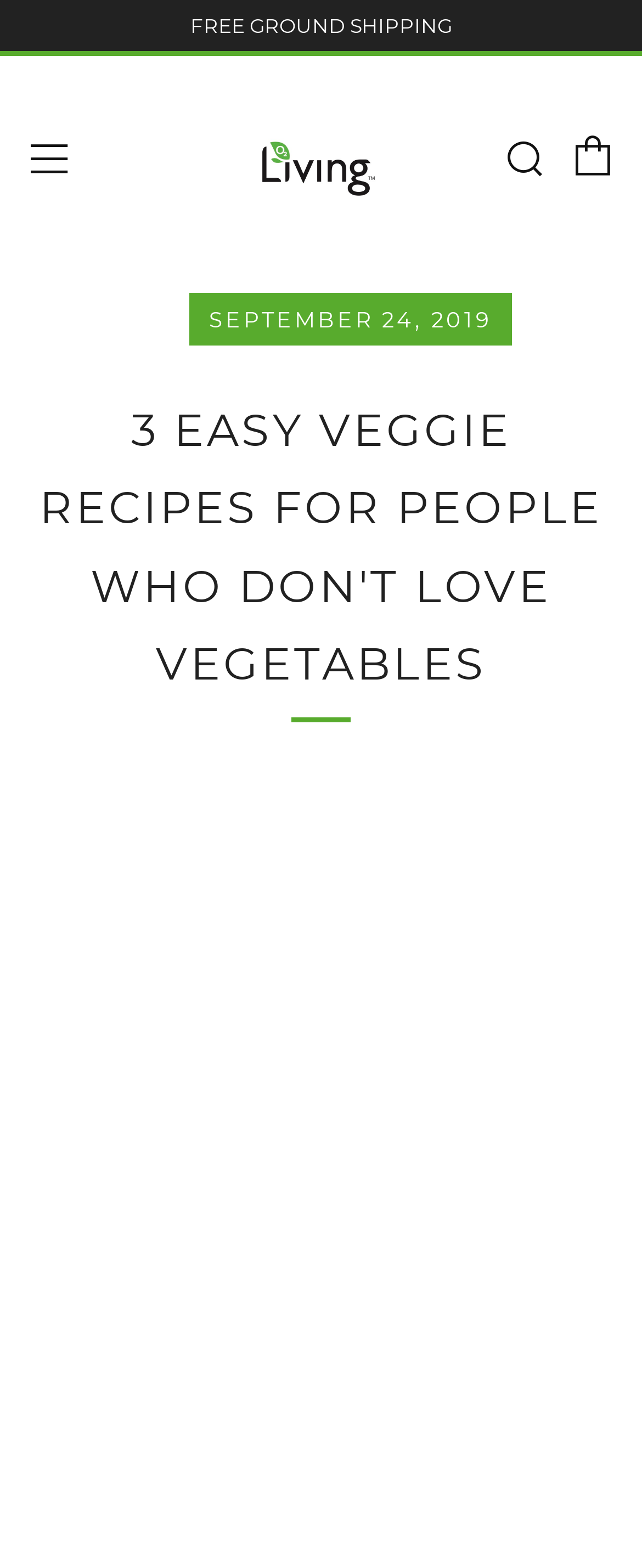Refer to the element description alt="O2 Living Hemp" and identify the corresponding bounding box in the screenshot. Format the coordinates as (top-left x, top-left y, bottom-right x, bottom-right y) with values in the range of 0 to 1.

[0.321, 0.076, 0.679, 0.133]